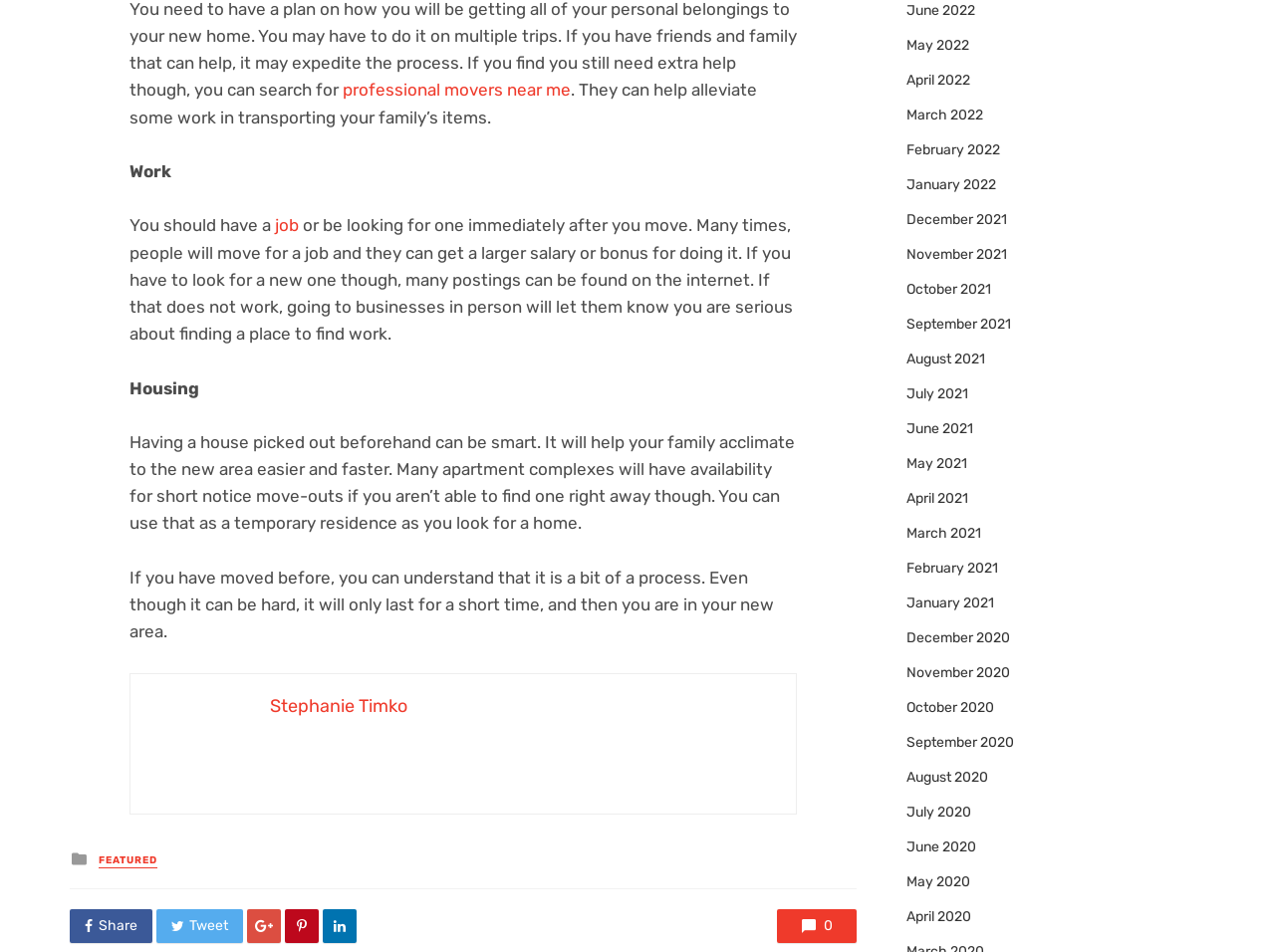Find the bounding box coordinates of the area that needs to be clicked in order to achieve the following instruction: "Check the FEATURED section". The coordinates should be specified as four float numbers between 0 and 1, i.e., [left, top, right, bottom].

[0.077, 0.896, 0.123, 0.912]